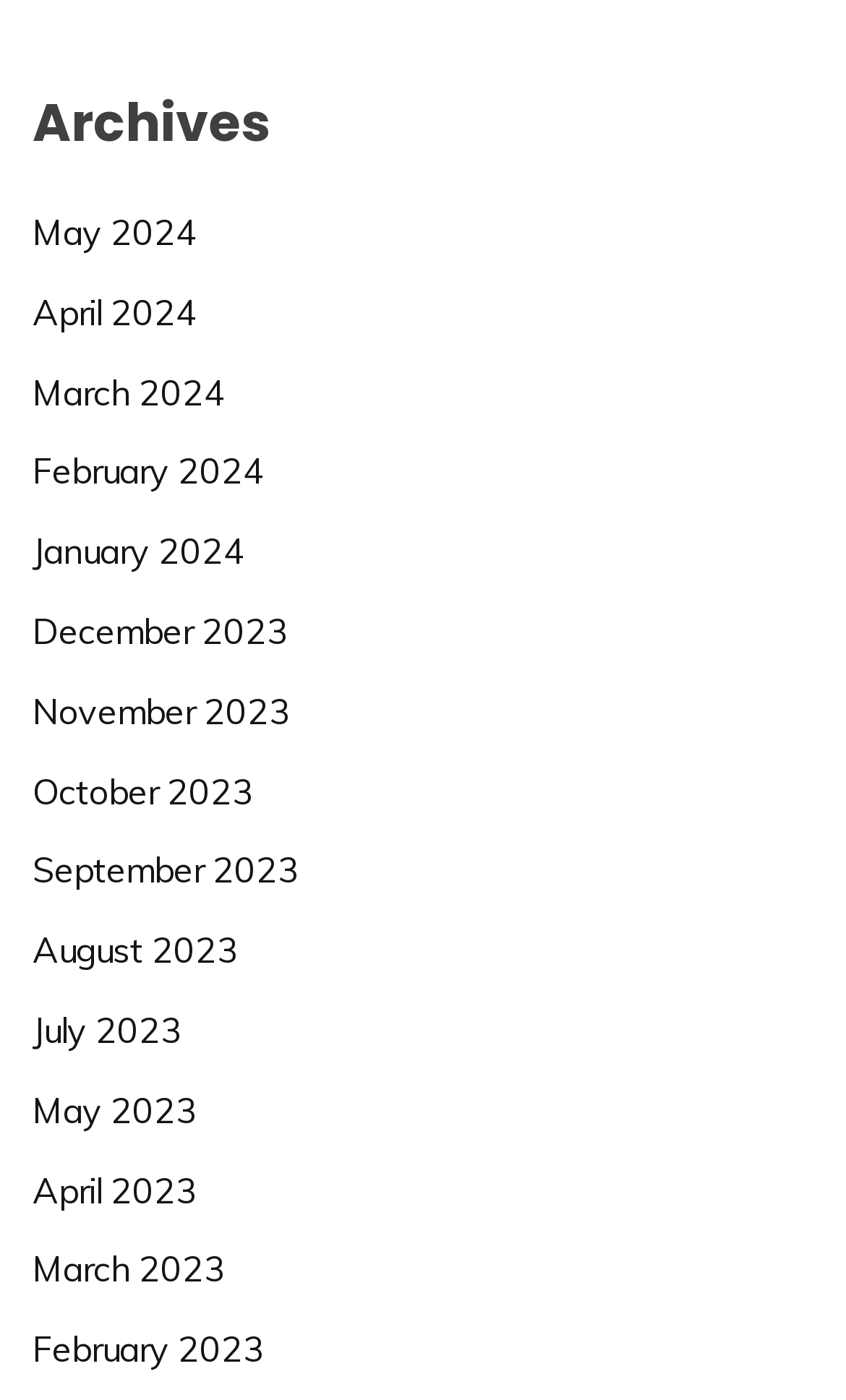Could you please study the image and provide a detailed answer to the question:
What is the earliest month listed?

I looked at the list of links and found that the last link, which is at the bottom of the list, is 'May 2023', indicating that it is the earliest month listed.